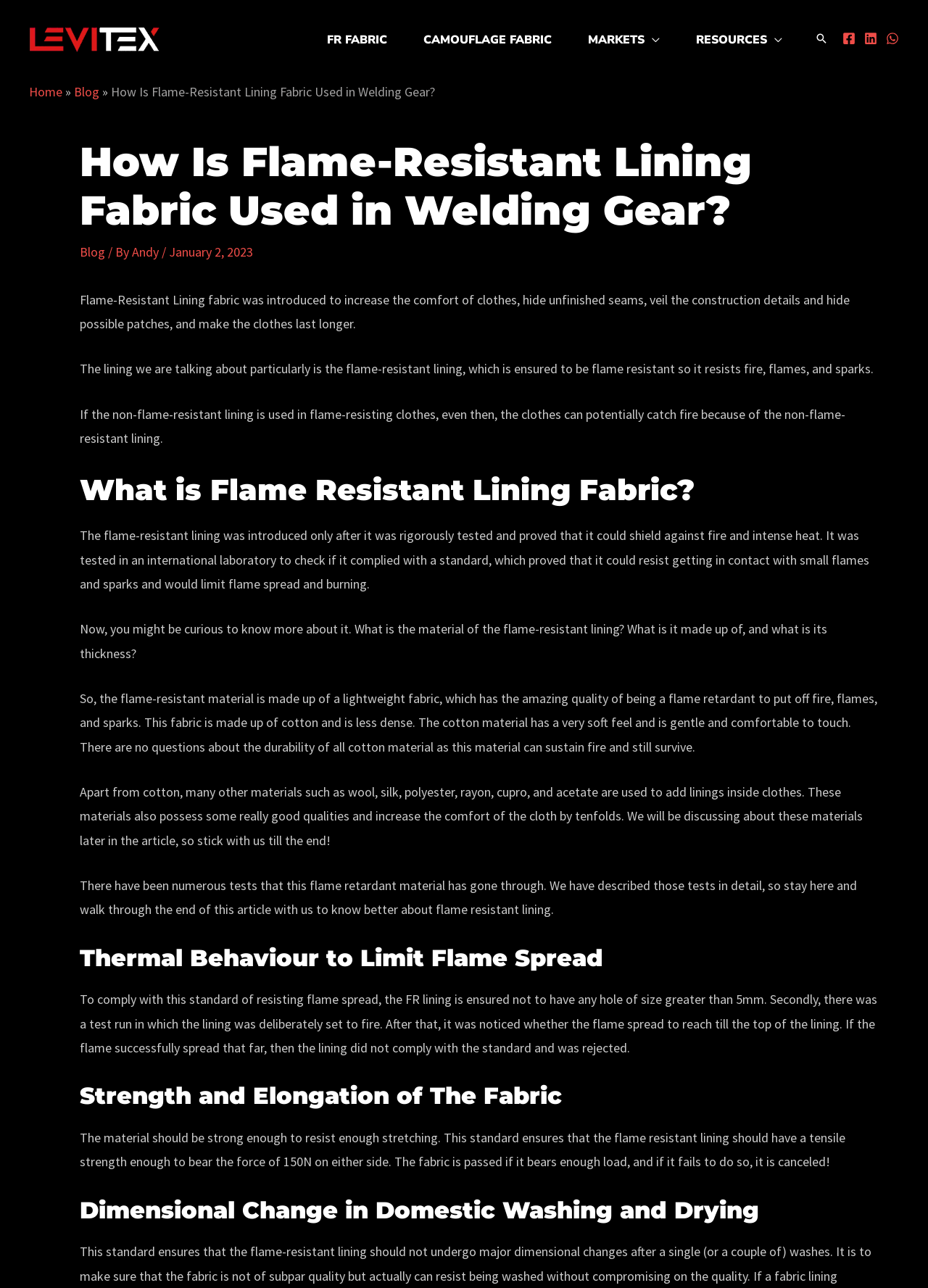Bounding box coordinates are to be given in the format (top-left x, top-left y, bottom-right x, bottom-right y). All values must be floating point numbers between 0 and 1. Provide the bounding box coordinate for the UI element described as: Blog

[0.08, 0.065, 0.107, 0.078]